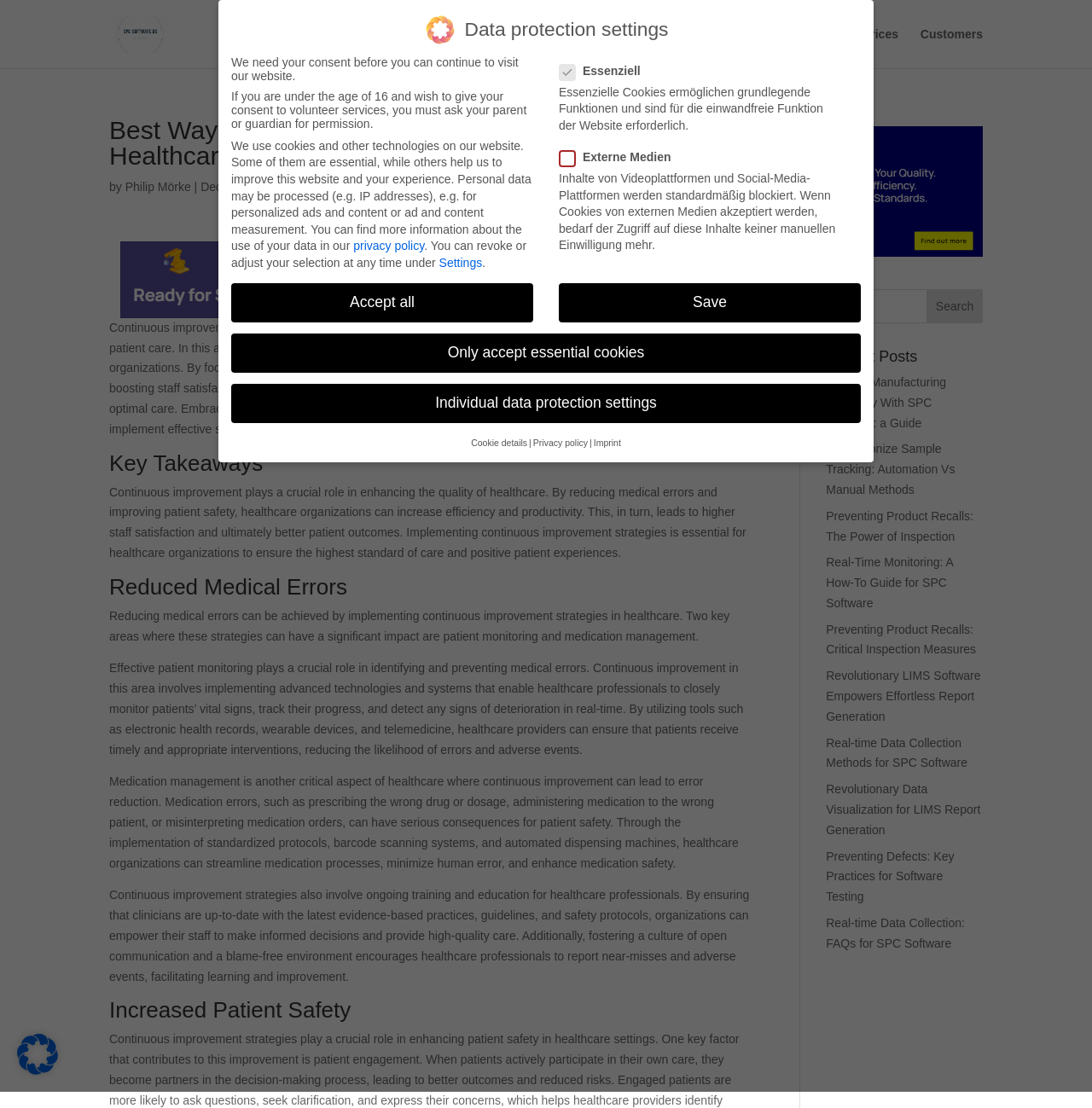Give a detailed overview of the webpage's appearance and contents.

This webpage is about the importance of continuous improvement in enhancing healthcare quality. At the top, there is a logo and a link to "SPC Software" on the left, followed by a navigation menu with links to "SPC software solution", "Functions", "Versions and prices", and "Customers". 

Below the navigation menu, there is a heading that reads "Best Ways Continuous Improvement Enhances Healthcare Quality" followed by the author's name, "Philip Mörke", and the date "Dec 24, 2023". 

The main content of the webpage is divided into sections, starting with an introduction that explains the role of continuous improvement in healthcare. This is followed by a section on "Key Takeaways" that summarizes the importance of continuous improvement in reducing medical errors, improving patient safety, and increasing efficiency and productivity.

The next section is on "Reduced Medical Errors" and discusses how continuous improvement strategies can help reduce medical errors through effective patient monitoring and medication management. This is followed by sections on "Increased Patient Safety" and other related topics.

On the right side of the webpage, there is a section with links to recent posts, including "Reduce Manufacturing Variability With SPC Software: a Guide", "Revolutionize Sample Tracking: Automation Vs Manual Methods", and several others.

At the bottom of the webpage, there is a section on data protection settings, which includes options to accept or decline cookies, as well as links to the privacy policy and imprint. There are also several buttons, including "Accept all", "Save", "Only accept essential cookies", and "Individual data protection settings".